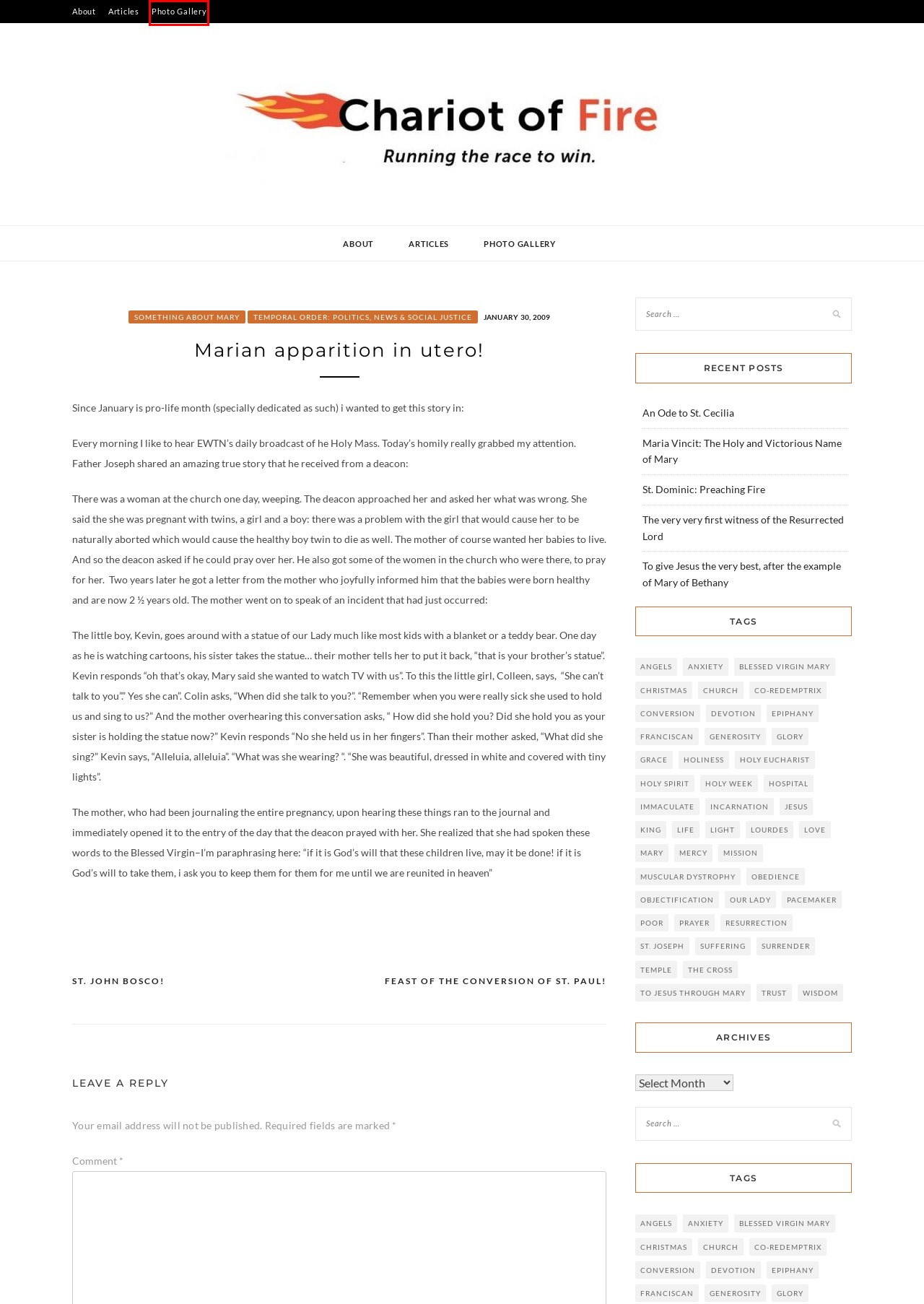Look at the screenshot of a webpage with a red bounding box and select the webpage description that best corresponds to the new page after clicking the element in the red box. Here are the options:
A. anxiety – Chariot of Fire
B. obedience – Chariot of Fire
C. Photo Gallery – Chariot of Fire
D. To give Jesus the very best, after the example of Mary of Bethany – Chariot of Fire
E. surrender – Chariot of Fire
F. Holy week – Chariot of Fire
G. Immaculate – Chariot of Fire
H. Articles – Chariot of Fire

C